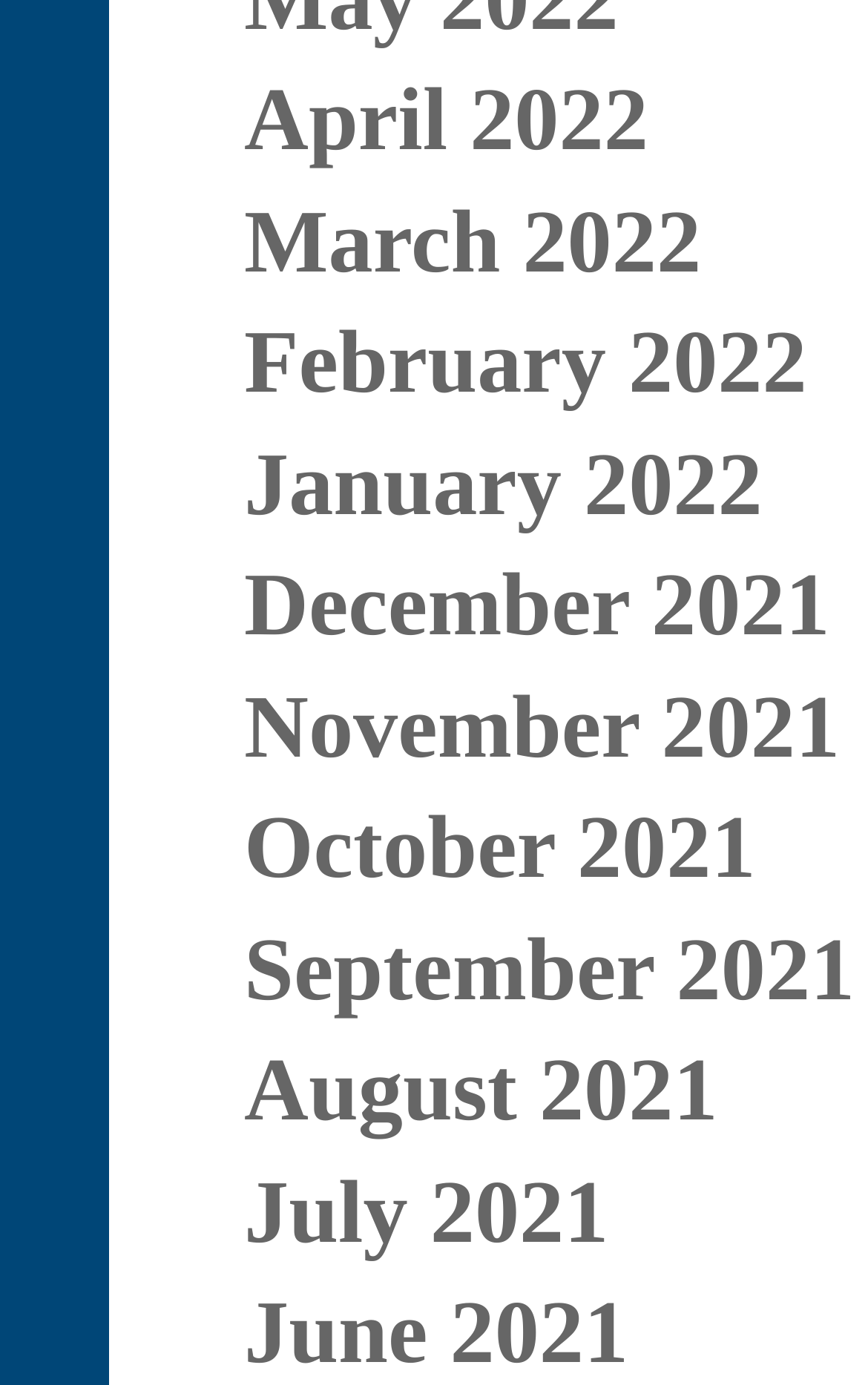Provide the bounding box coordinates for the area that should be clicked to complete the instruction: "browse February 2022".

[0.281, 0.225, 0.93, 0.298]